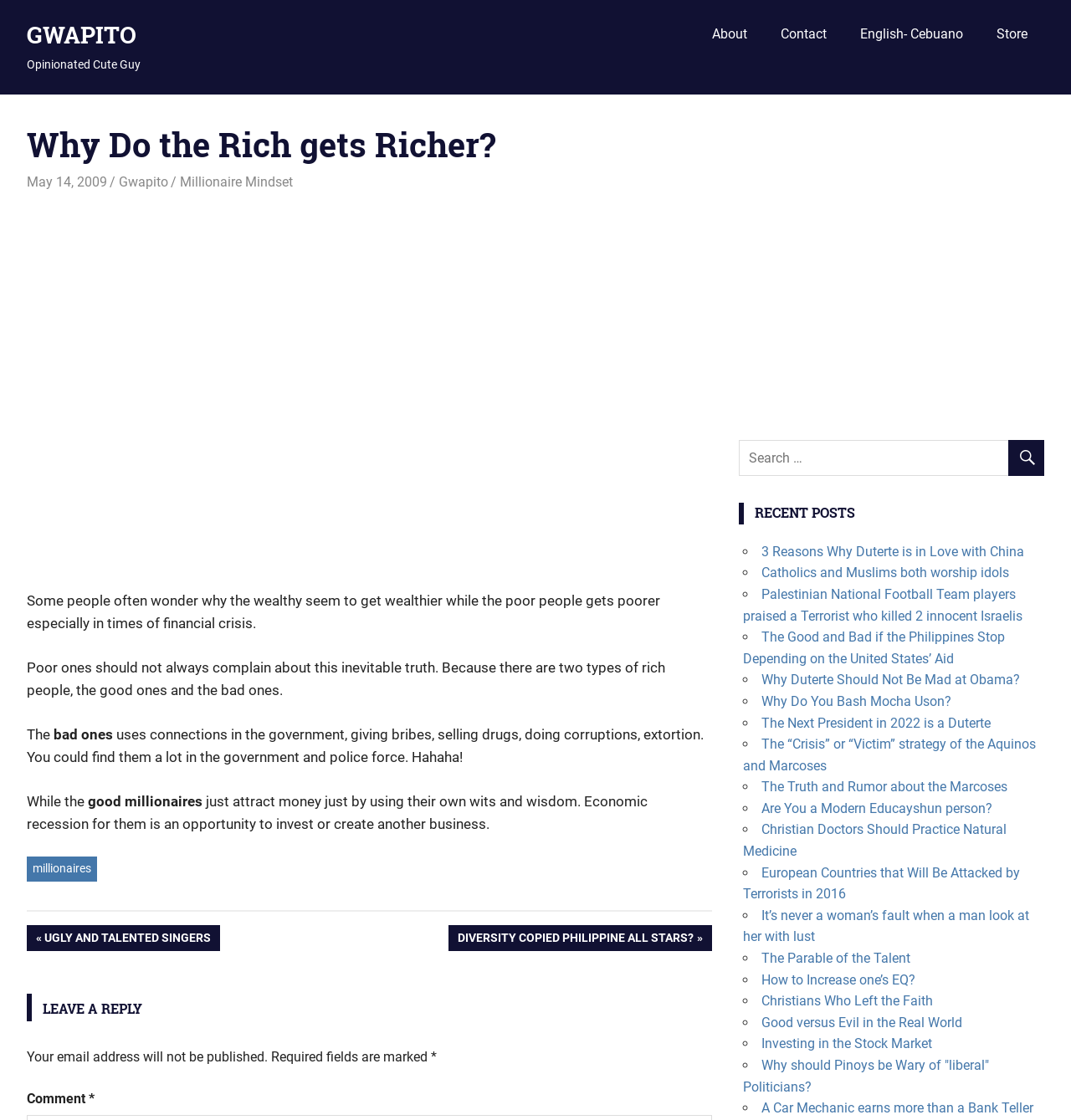Could you find the bounding box coordinates of the clickable area to complete this instruction: "Follow on LinkedIn"?

None